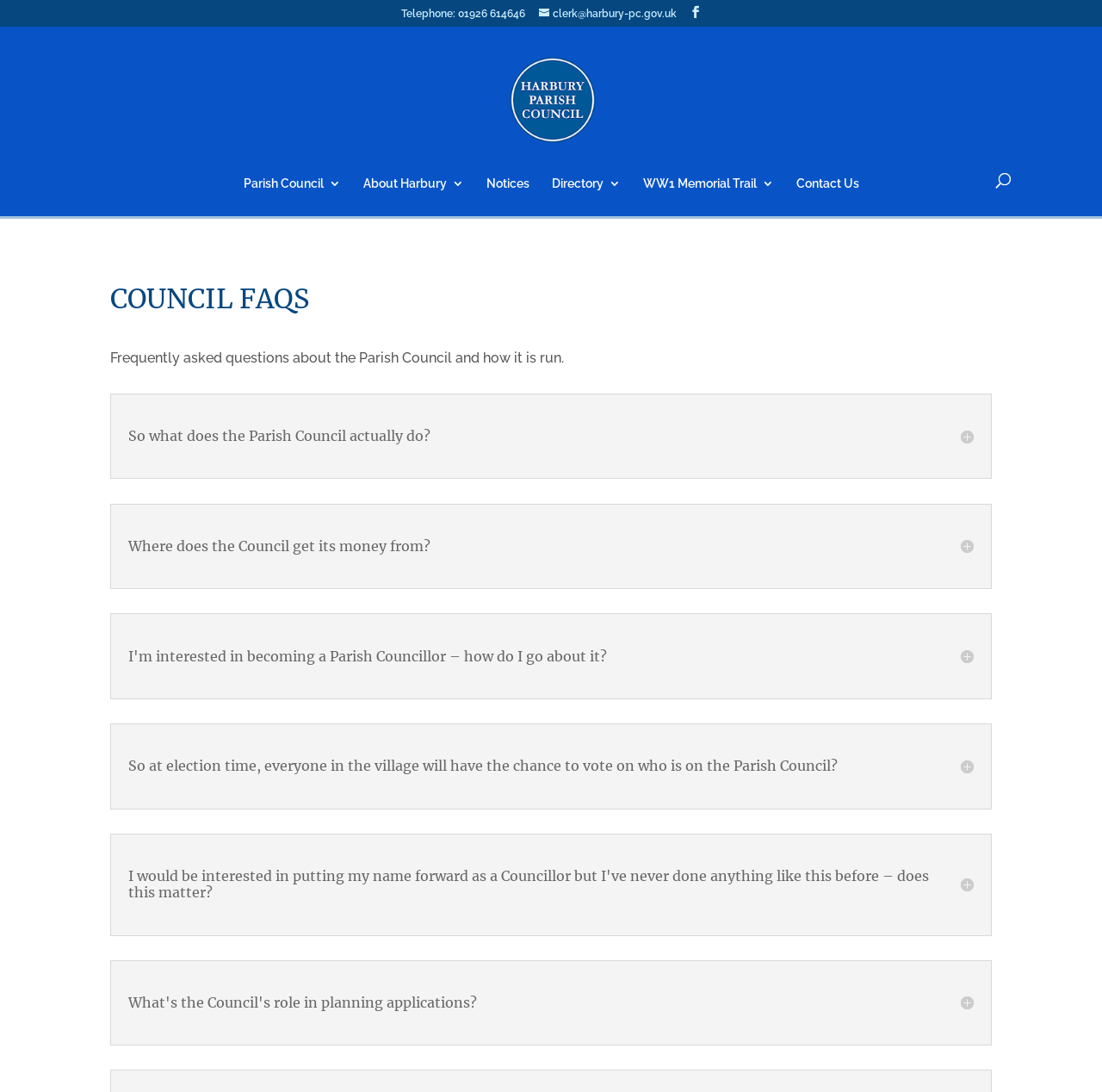Answer the following inquiry with a single word or phrase:
How many FAQs are listed on this webpage?

9